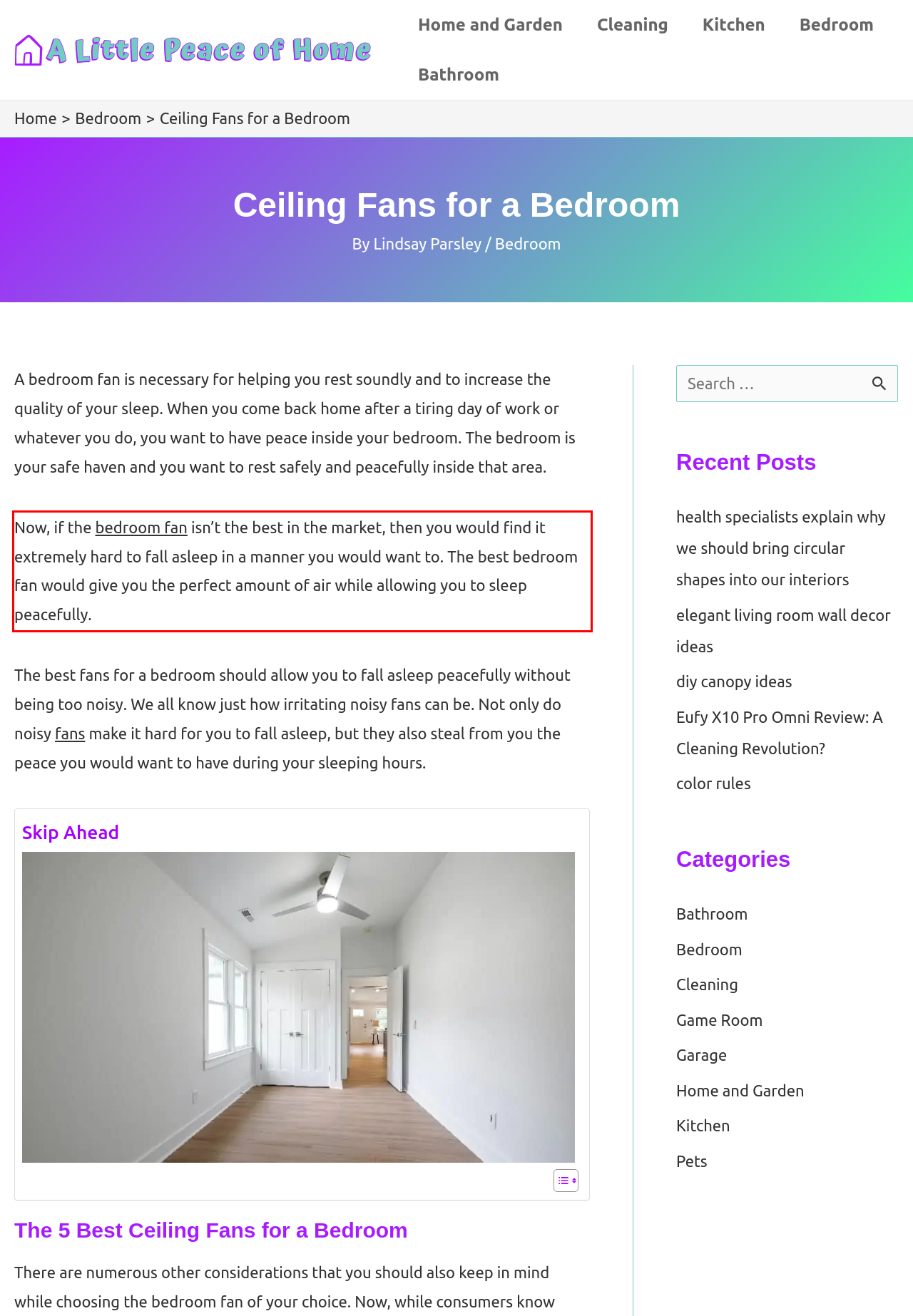Please analyze the screenshot of a webpage and extract the text content within the red bounding box using OCR.

Now, if the bedroom fan isn’t the best in the market, then you would find it extremely hard to fall asleep in a manner you would want to. The best bedroom fan would give you the perfect amount of air while allowing you to sleep peacefully.